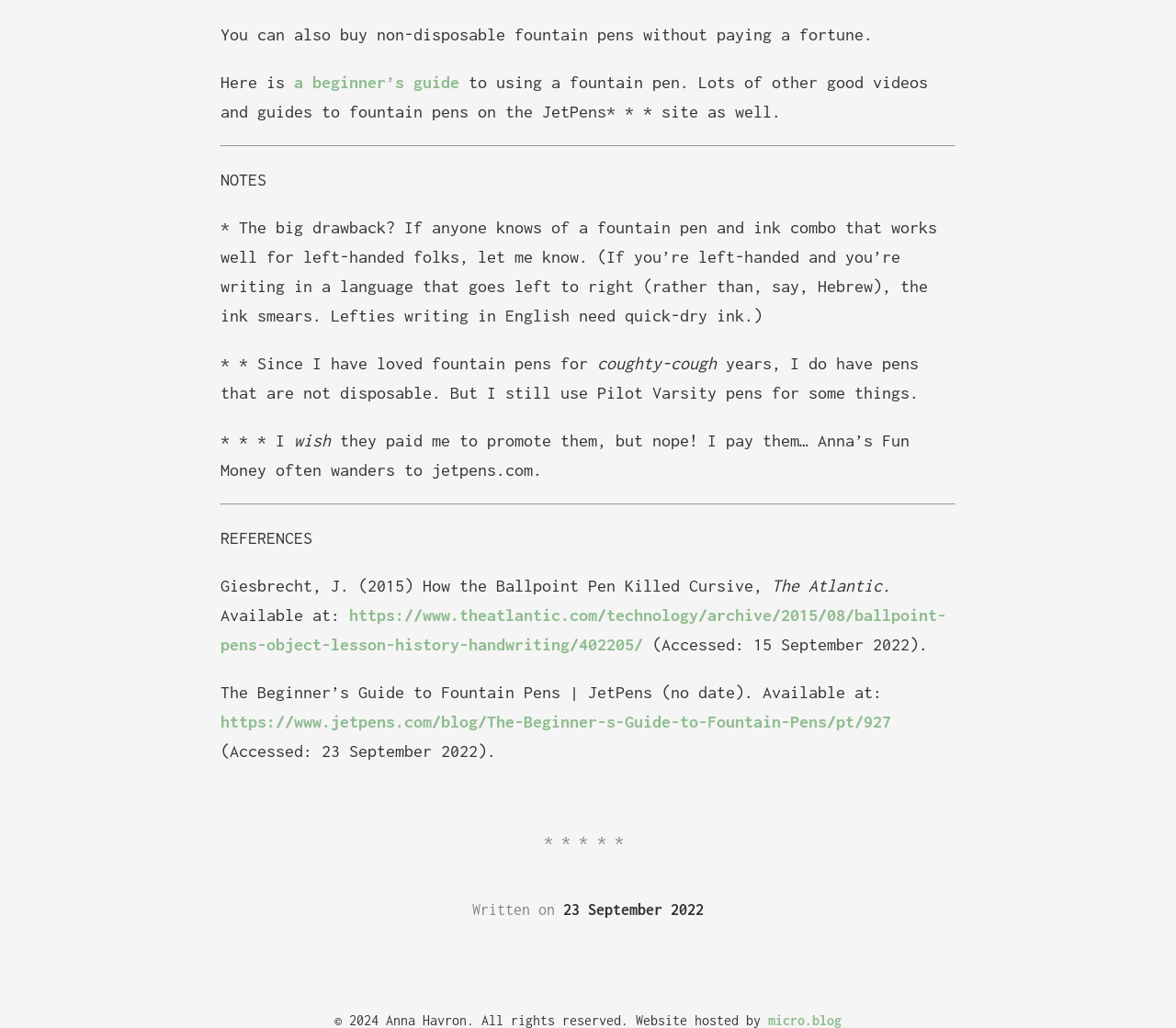Please answer the following question using a single word or phrase: 
What is the website hosting the article?

Micro.blog